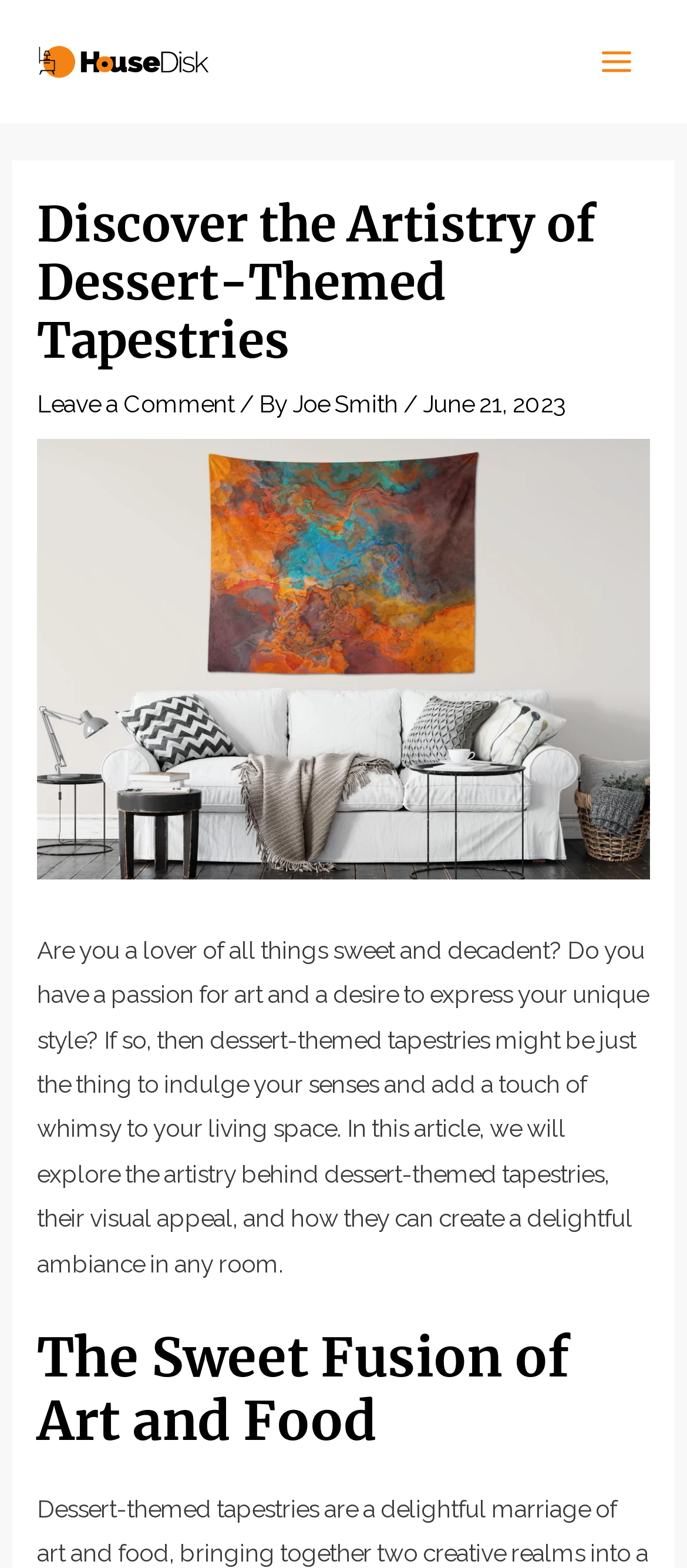What is the date of the article?
Respond with a short answer, either a single word or a phrase, based on the image.

June 21, 2023